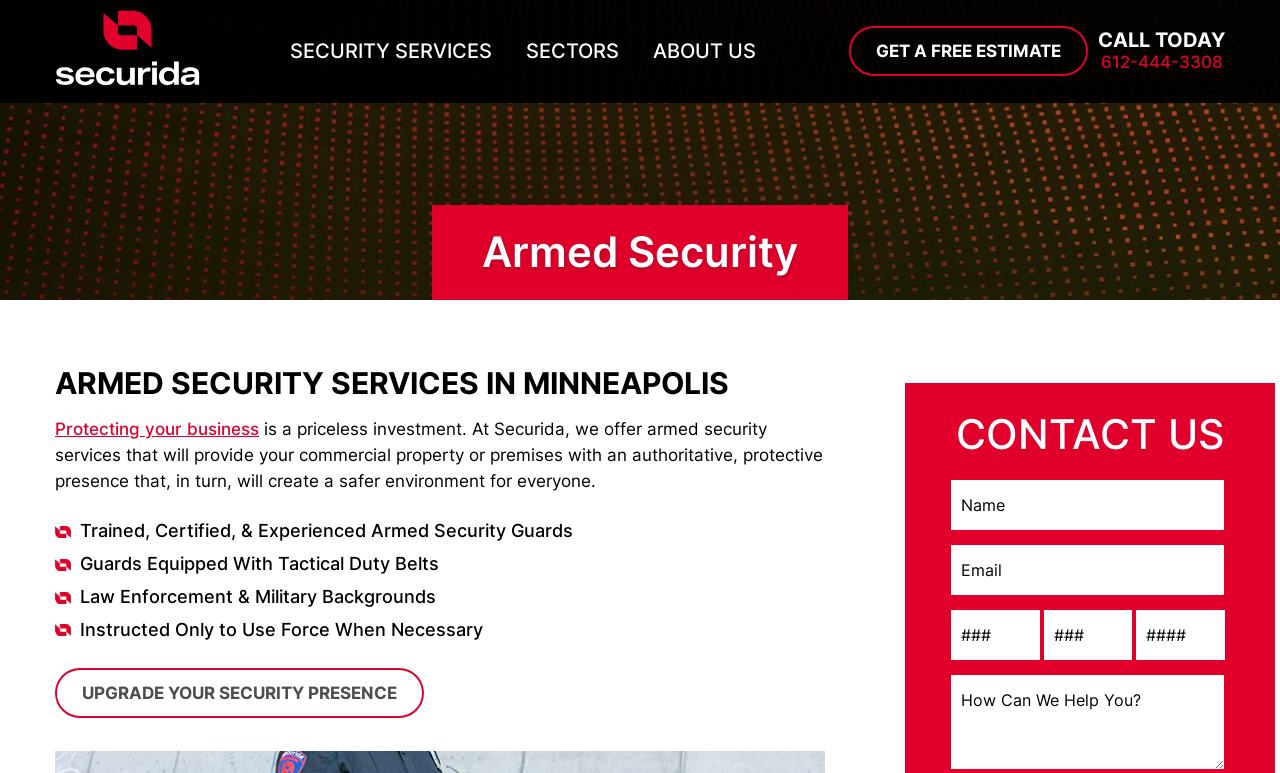Using the information in the image, give a comprehensive answer to the question: 
What is the purpose of Securida's armed security services?

According to the webpage, Securida's armed security services aim to provide a safer environment for everyone, which is stated in the text 'will create a safer environment for everyone'.